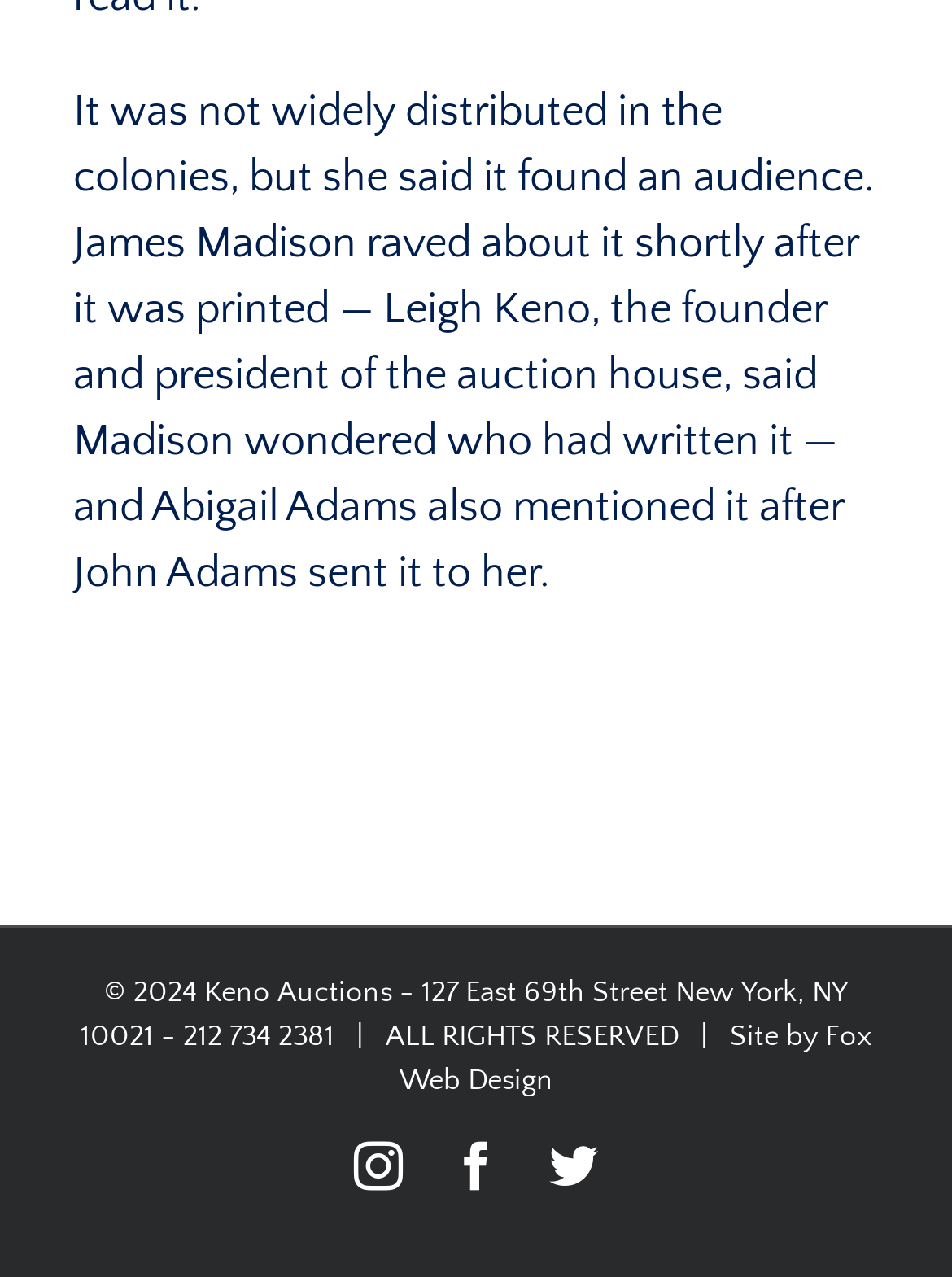Please provide a detailed answer to the question below based on the screenshot: 
How many social media links are present?

There are three social media links present at the bottom of the webpage, which can be identified by their icons and corresponding link elements with IDs 214, 215, and 216.